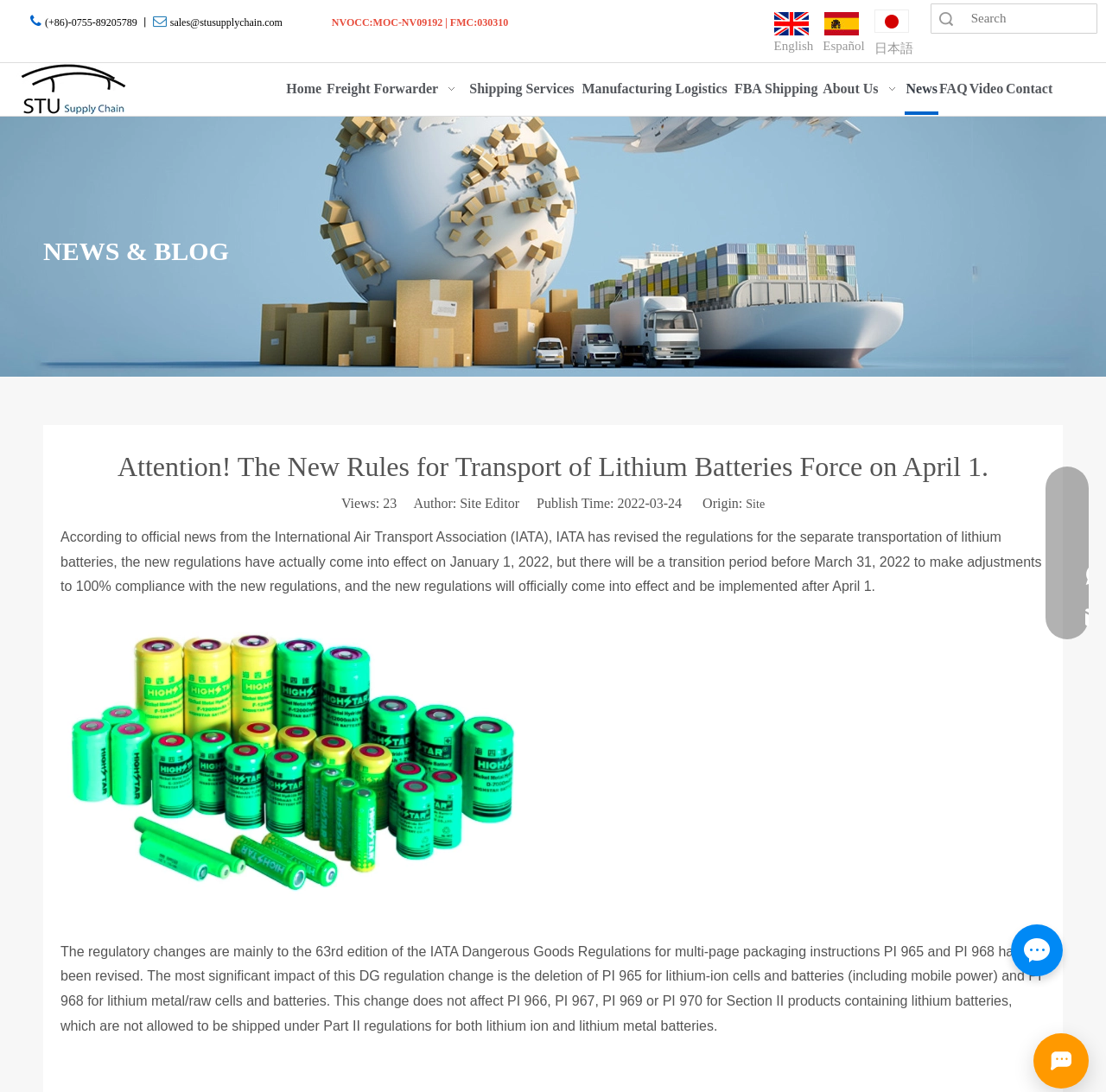Please locate the bounding box coordinates of the element that should be clicked to complete the given instruction: "Click the 'Menu' button".

None